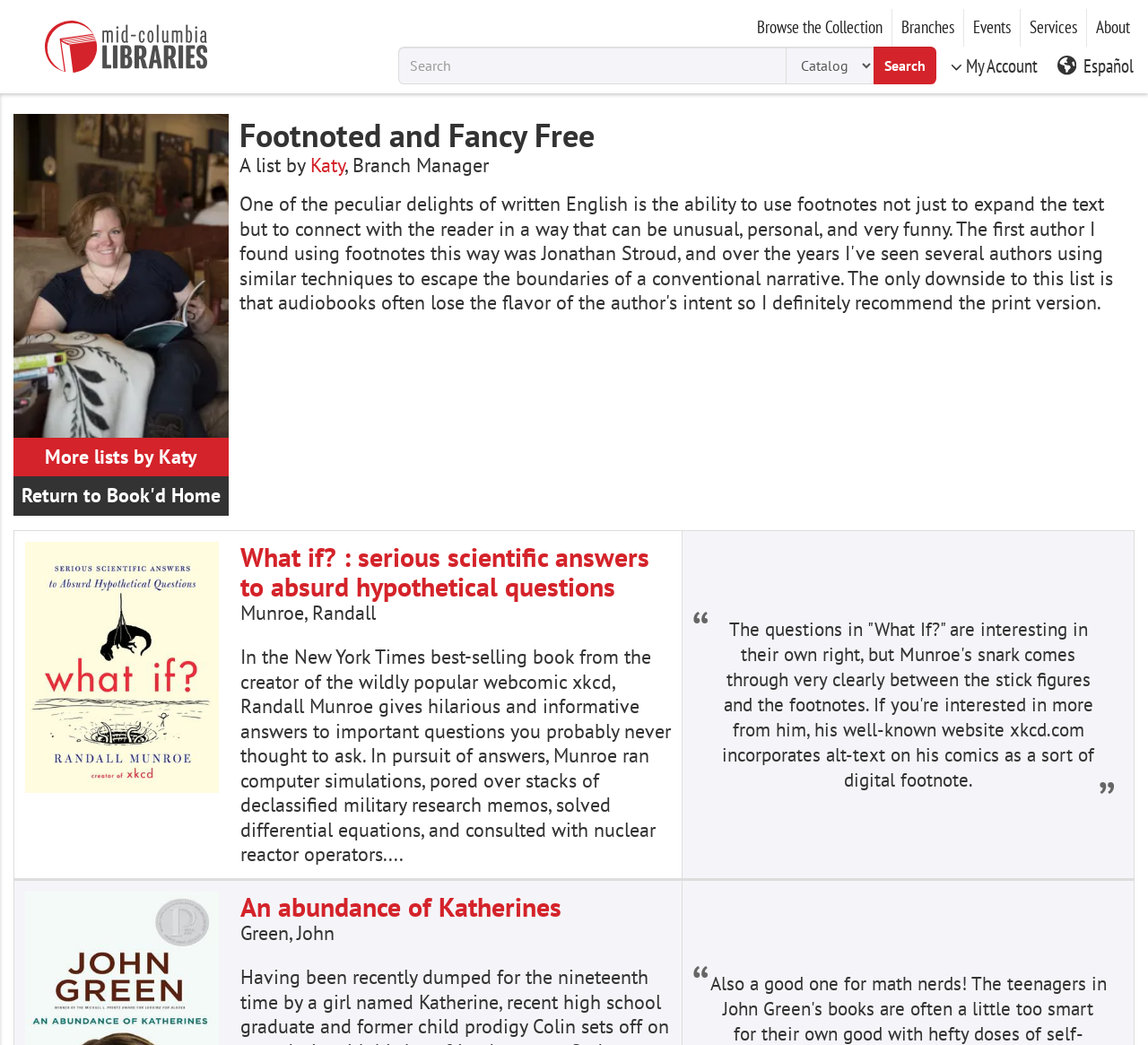How many buttons are in the top navigation bar?
Based on the visual details in the image, please answer the question thoroughly.

I counted the number of buttons in the top navigation bar, which includes 'Browse the Collection', 'Branches', 'Events', 'Services', 'About', and 'My Account'.